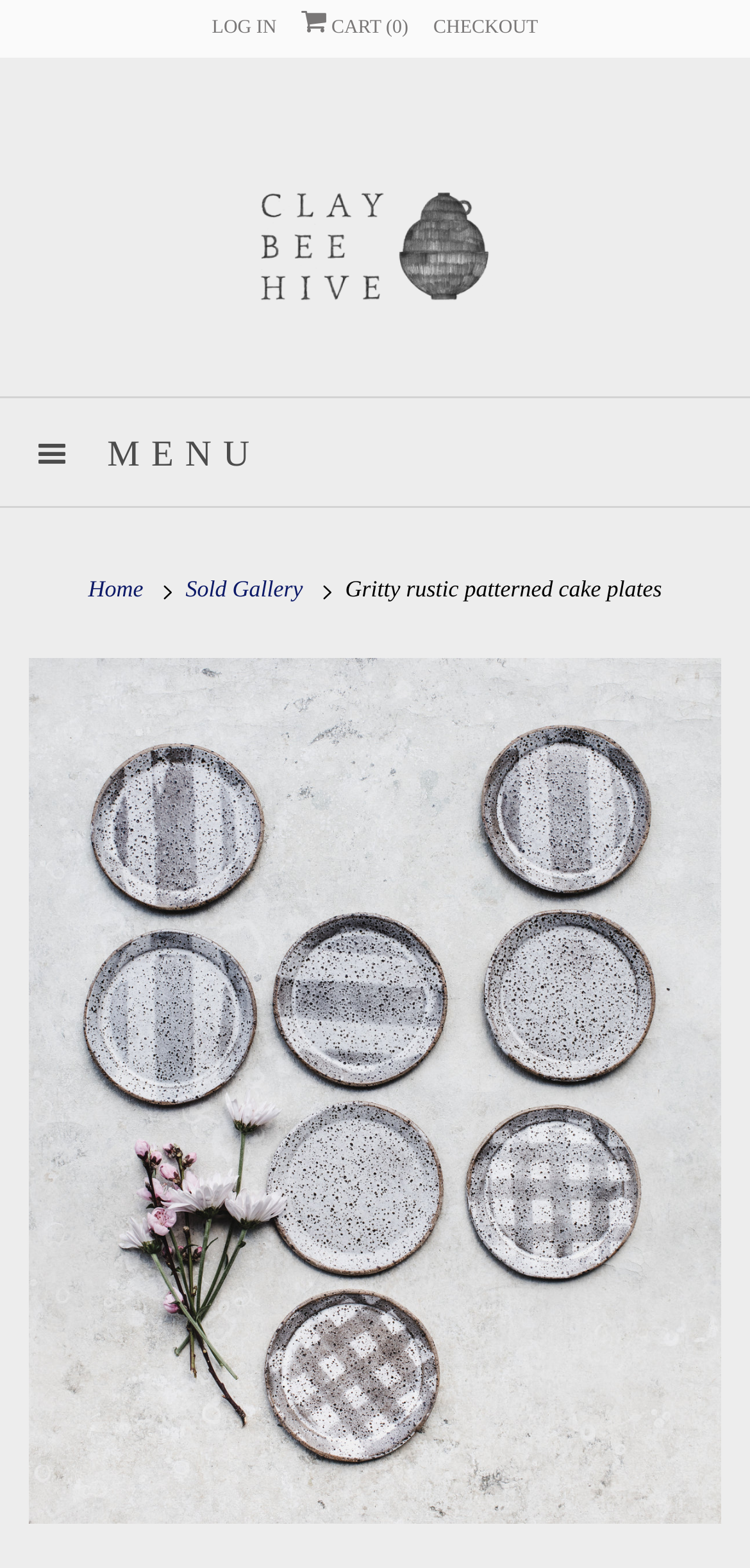Utilize the information from the image to answer the question in detail:
What is the theme of the product?

Based on the product description, I inferred that the theme of the product is rustic, as it is described as 'Gritty rustic patterned cake plates'.